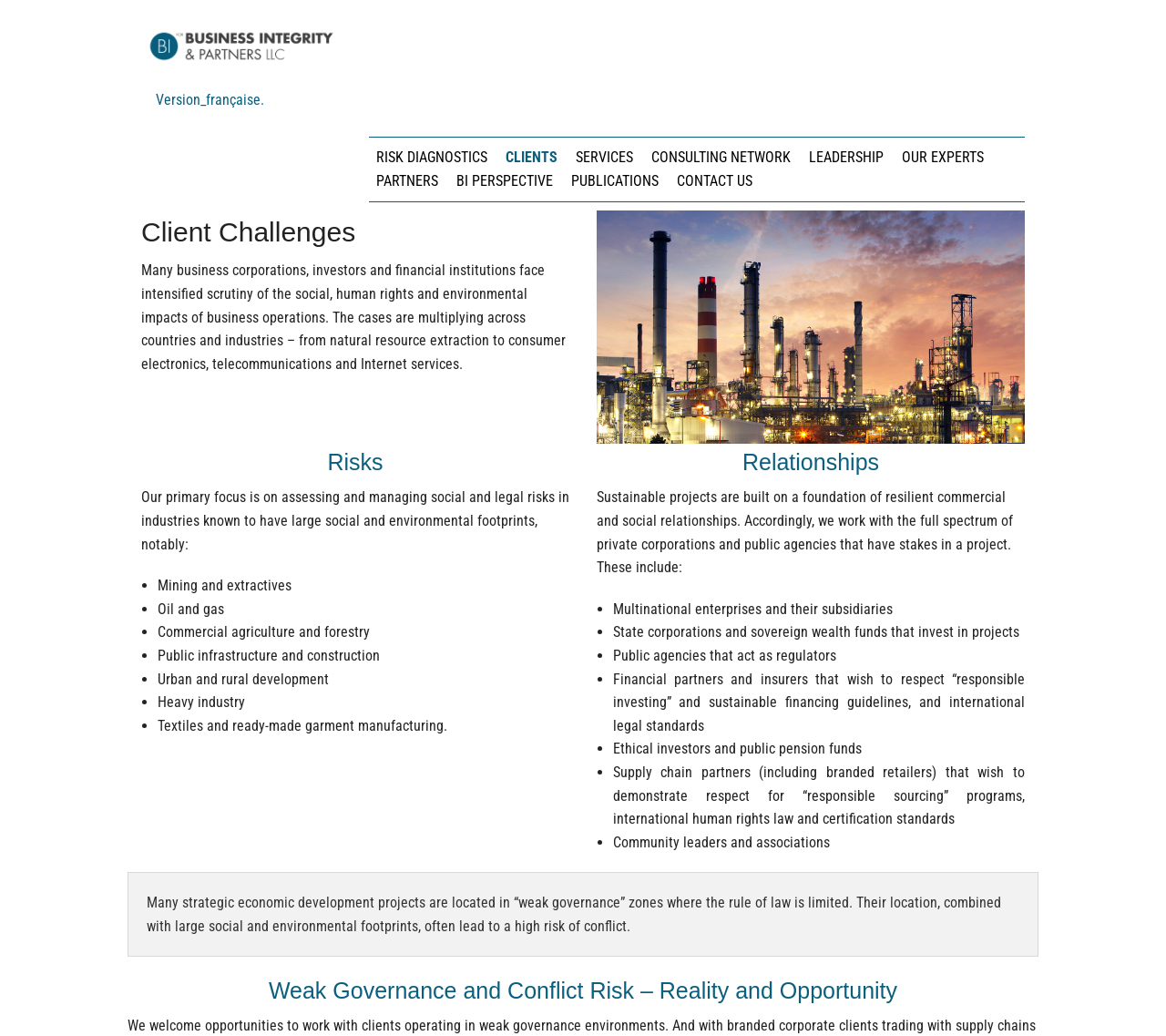Find and provide the bounding box coordinates for the UI element described here: "CLIENTS". The coordinates should be given as four float numbers between 0 and 1: [left, top, right, bottom].

[0.426, 0.143, 0.486, 0.16]